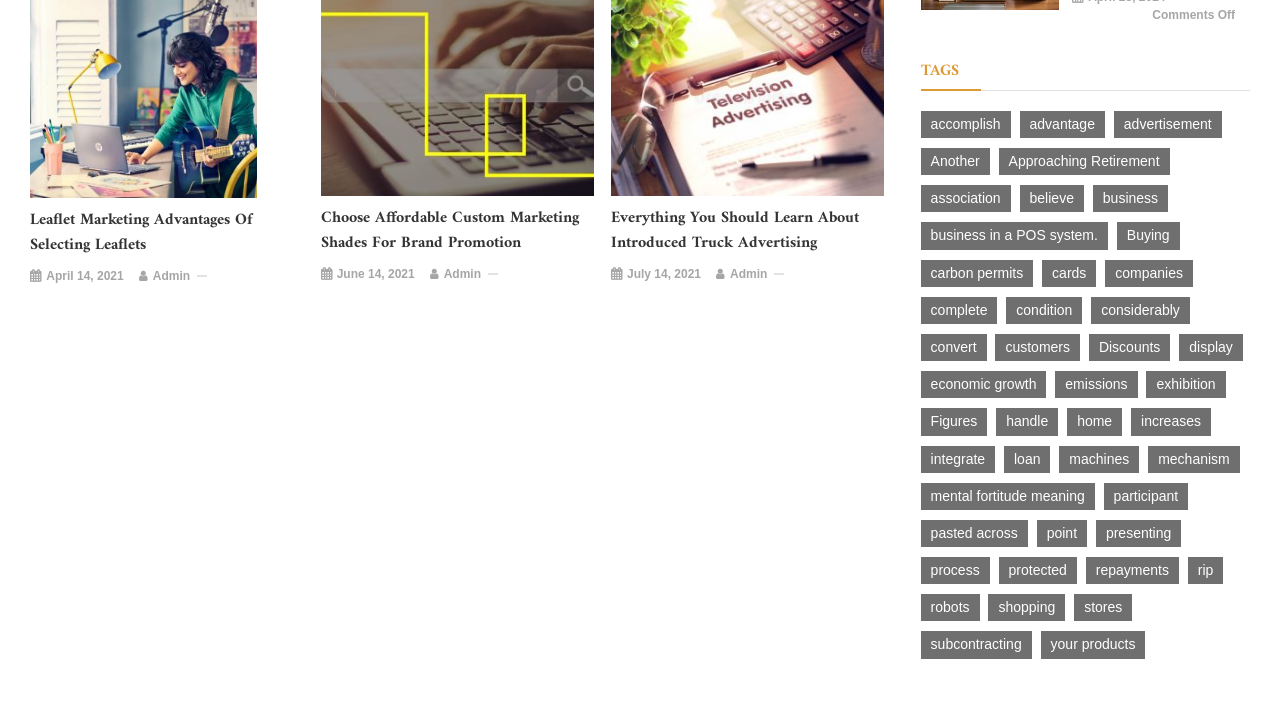Identify the bounding box coordinates of the region that needs to be clicked to carry out this instruction: "Click on 'Leaflet Marketing Advantages Of Selecting Leaflets'". Provide these coordinates as four float numbers ranging from 0 to 1, i.e., [left, top, right, bottom].

[0.024, 0.293, 0.237, 0.363]